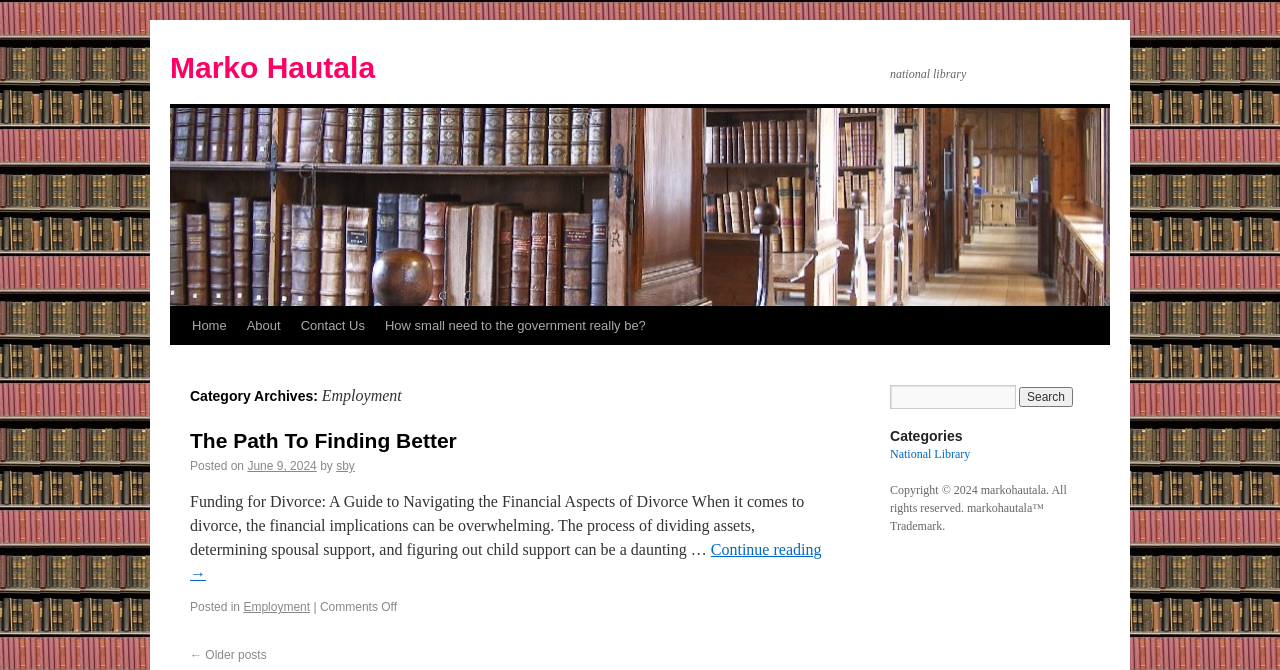Who is the author of the current post?
Answer the question with a single word or phrase by looking at the picture.

Marko Hautala